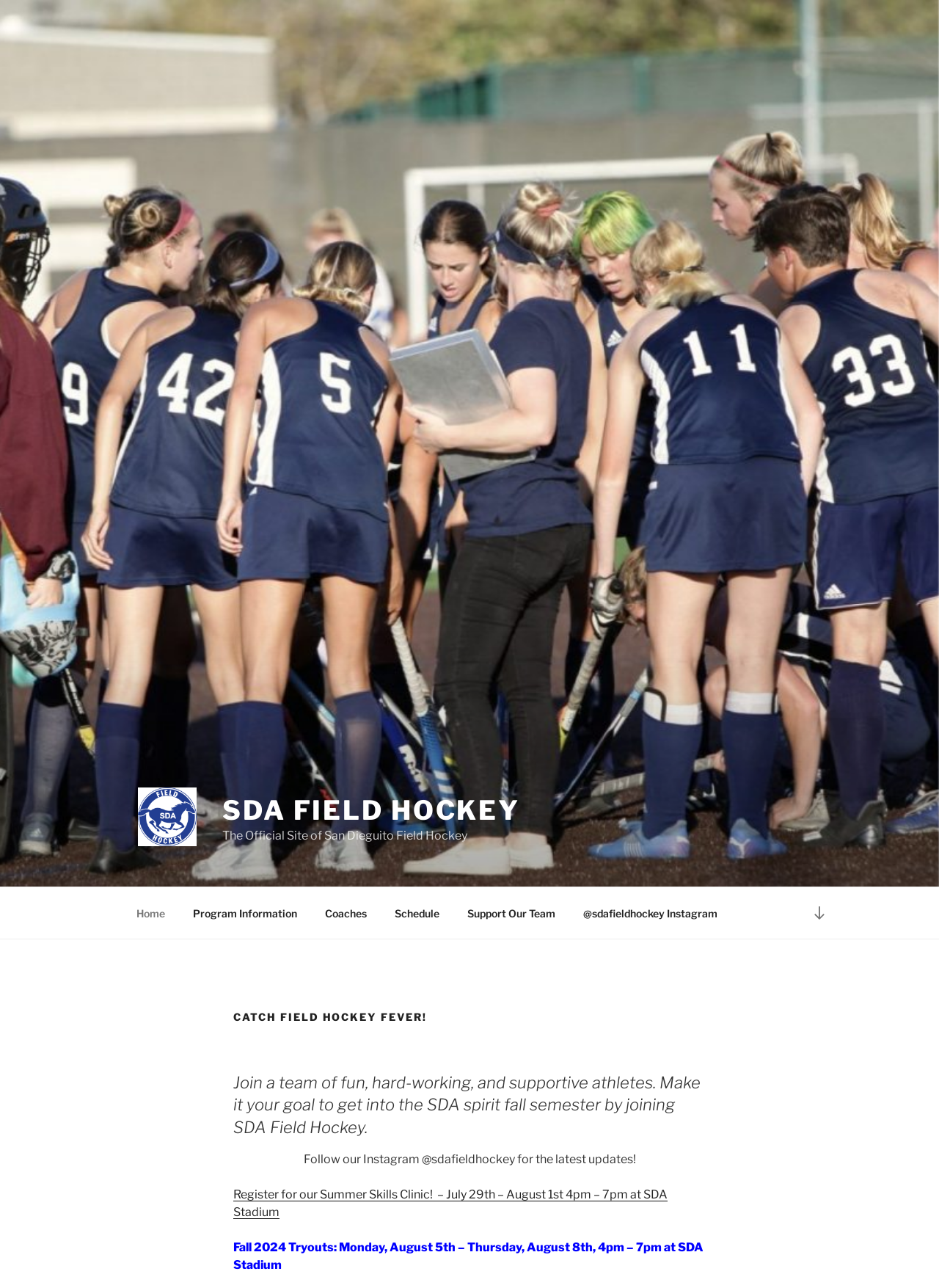Determine the bounding box coordinates of the region I should click to achieve the following instruction: "View the Program Information page". Ensure the bounding box coordinates are four float numbers between 0 and 1, i.e., [left, top, right, bottom].

[0.191, 0.695, 0.33, 0.723]